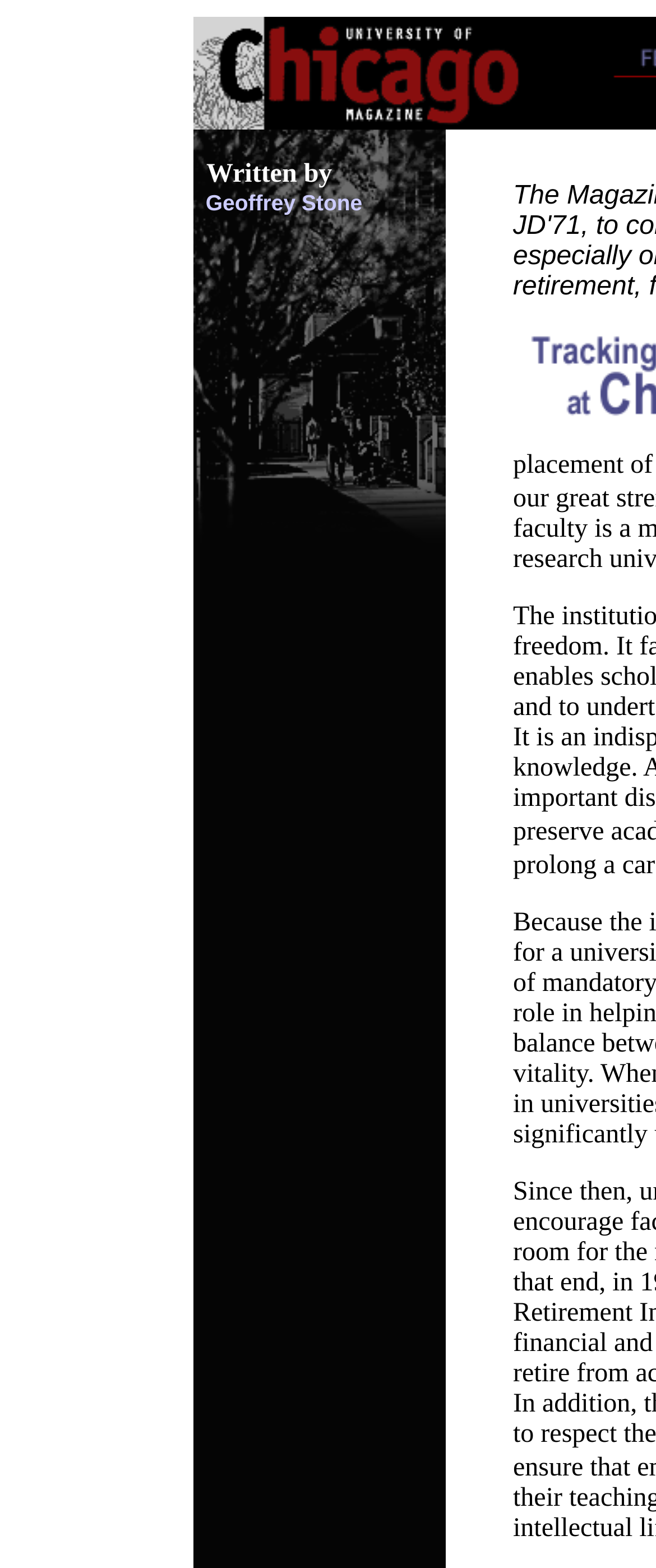Please give a succinct answer using a single word or phrase:
What is the logo on the top left?

University of Chicago Magazine